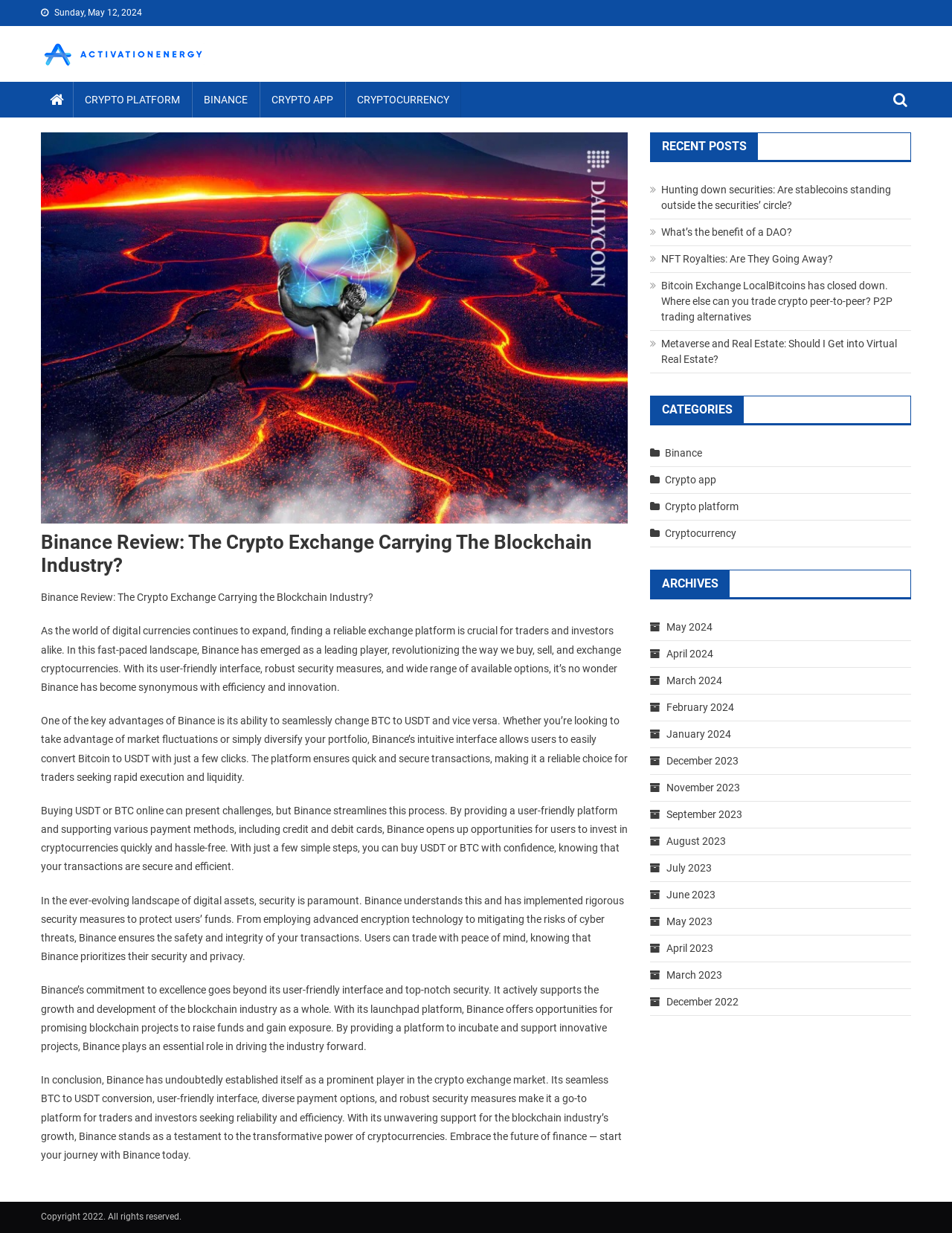Summarize the webpage with a detailed and informative caption.

This webpage is a review of Binance, a cryptocurrency exchange platform. At the top, there is a date "Sunday, May 12, 2024" and a link to "activationenergy" with an accompanying image. Below this, there are five links to different categories: "CRYPTO PLATFORM", "BINANCE", "CRYPTO APP", "CRYPTOCURRENCY", and a search icon.

The main content of the webpage is an article about Binance, with a heading "Binance Review: The Crypto Exchange Carrying The Blockchain Industry?" followed by a brief summary of the platform. The article is divided into several sections, each discussing a different aspect of Binance, such as its ability to seamlessly convert Bitcoin to USDT, its user-friendly interface, robust security measures, and its support for the growth and development of the blockchain industry.

To the right of the main content, there are three sections: "RECENT POSTS", "CATEGORIES", and "ARCHIVES". The "RECENT POSTS" section lists five links to recent articles, each with a brief title and an icon. The "CATEGORIES" section lists four links to different categories, each with an icon. The "ARCHIVES" section lists 14 links to different months, each with an icon.

At the very bottom of the webpage, there is a copyright notice "Copyright 2022. All rights reserved."